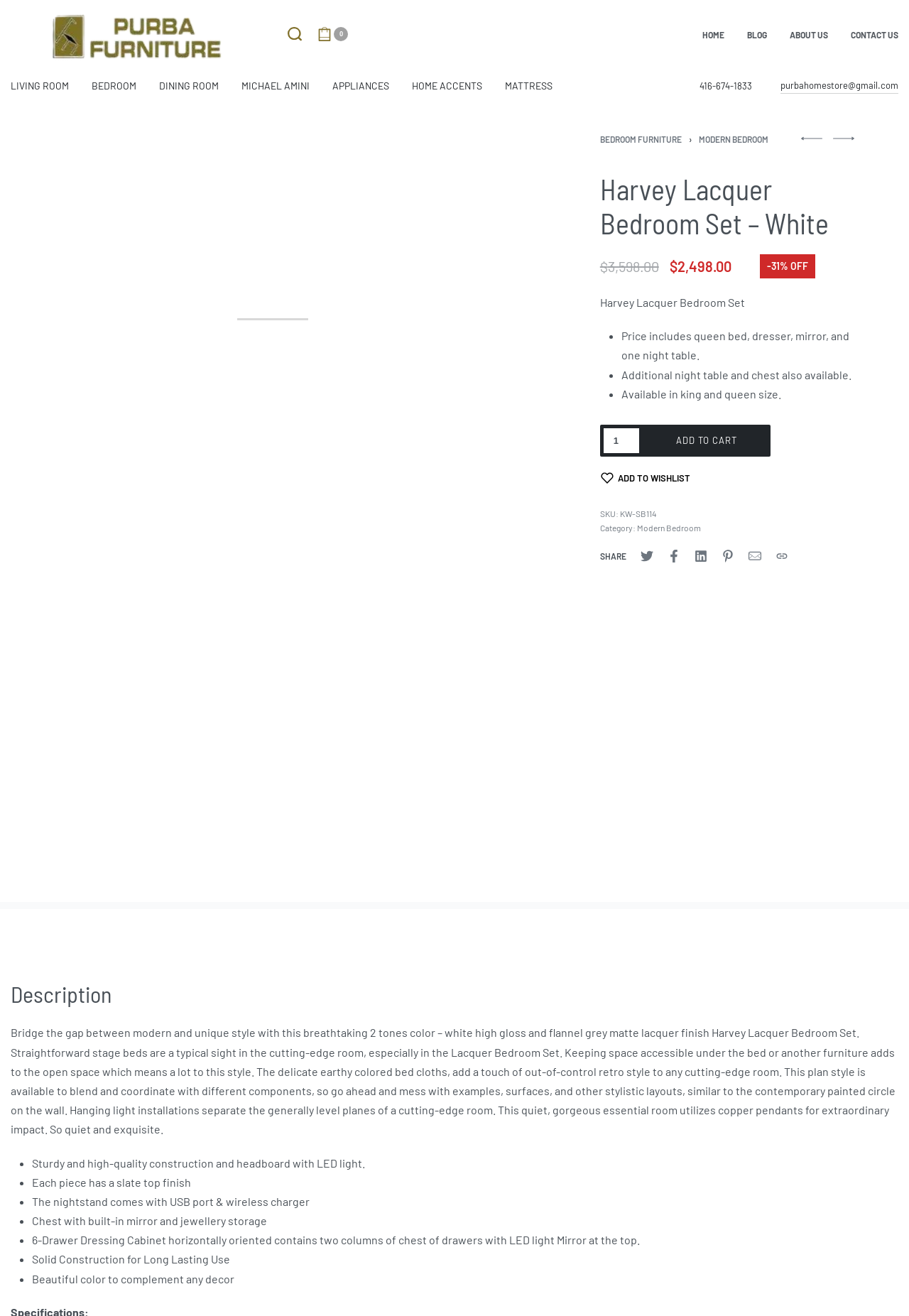Locate the bounding box coordinates of the area to click to fulfill this instruction: "Click on the 'Previous product' link". The bounding box should be presented as four float numbers between 0 and 1, in the order [left, top, right, bottom].

[0.881, 0.105, 0.905, 0.115]